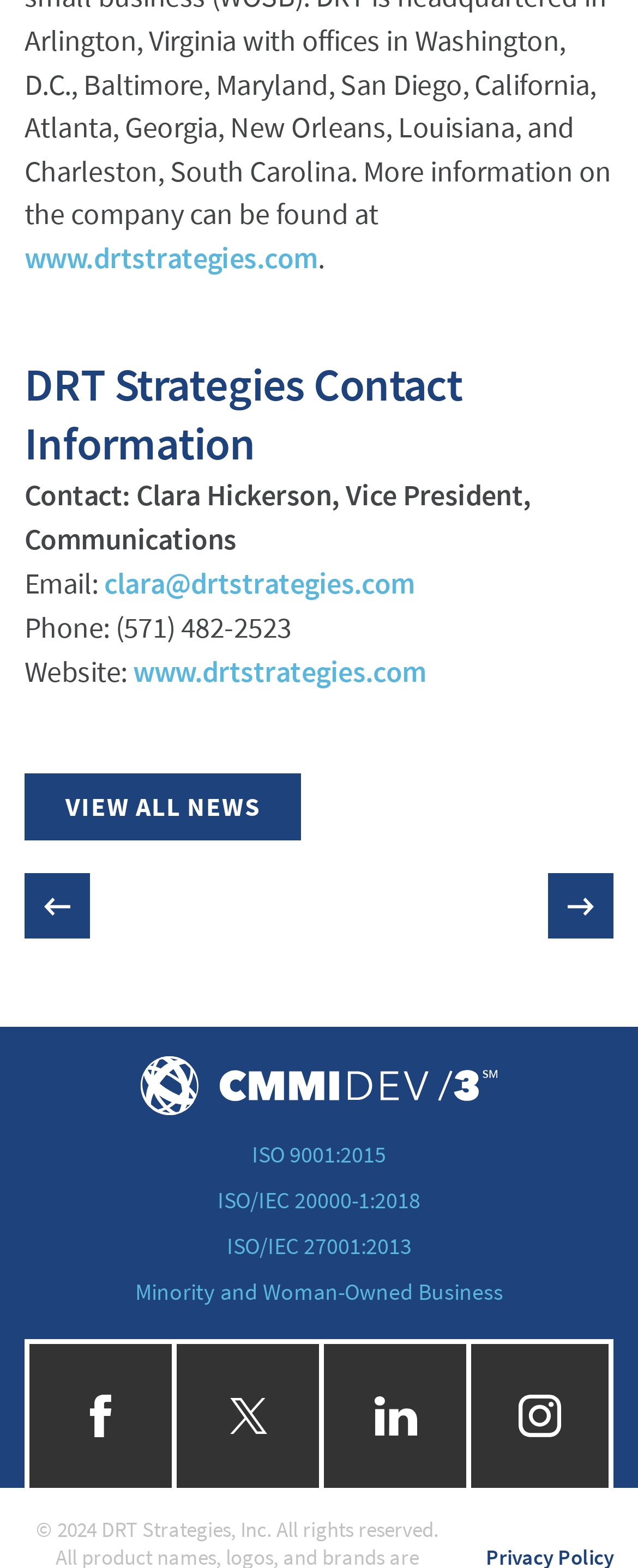Can you show the bounding box coordinates of the region to click on to complete the task described in the instruction: "Go to User Manual"?

None